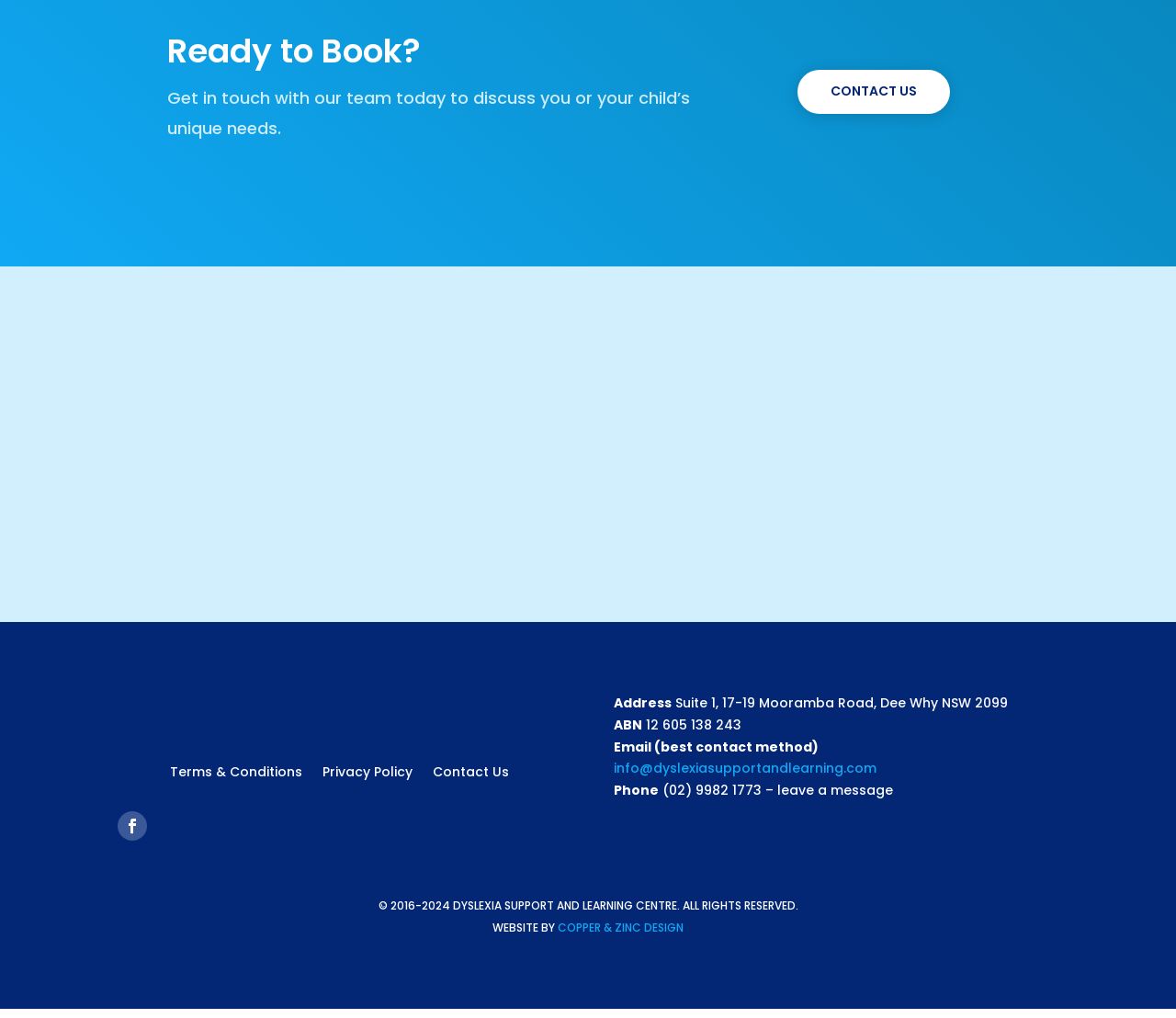Examine the image and give a thorough answer to the following question:
What is the main purpose of this webpage?

The webpage has a heading 'Ready to Book?' and a static text 'Get in touch with our team today to discuss you or your child’s unique needs.' which suggests that the main purpose of this webpage is to provide information about Dyslexia Support and Learning Centre and to encourage users to contact them.